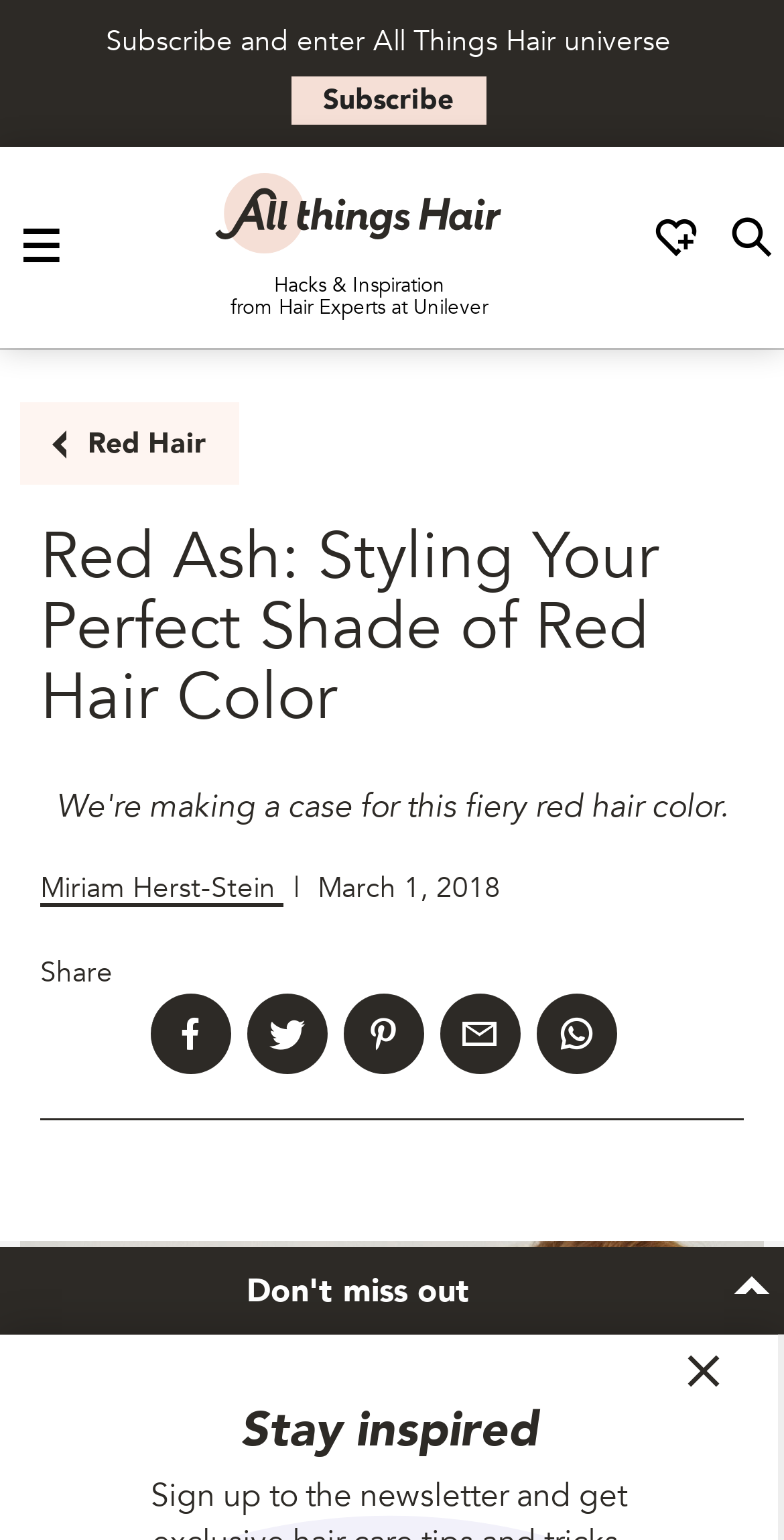Using the elements shown in the image, answer the question comprehensively: Is there a call-to-action button on the webpage?

The button with the text 'Don't miss out' is a clear call-to-action, encouraging users to take some action, likely to subscribe or stay inspired.